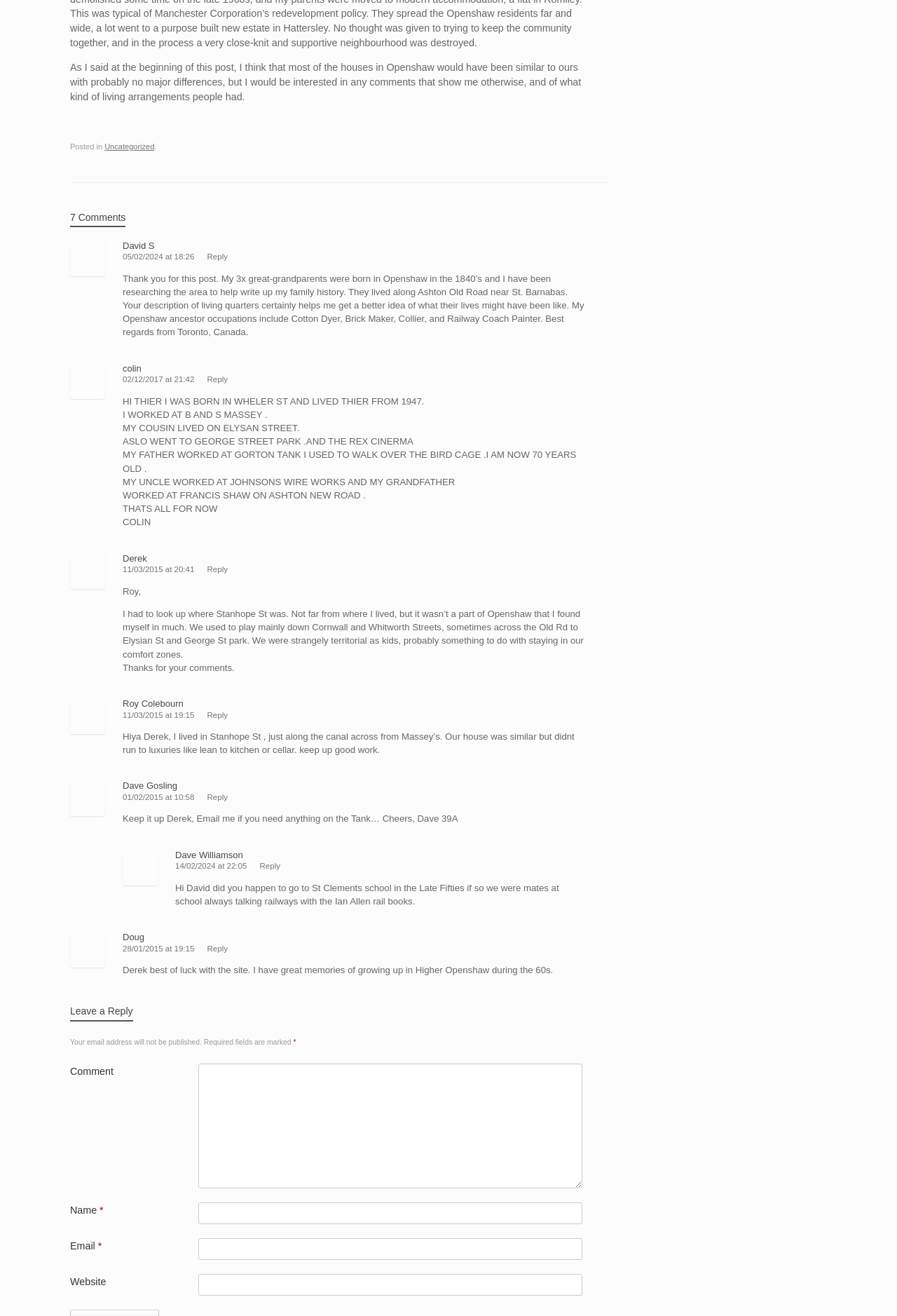Please find the bounding box coordinates of the element that must be clicked to perform the given instruction: "Leave a reply". The coordinates should be four float numbers from 0 to 1, i.e., [left, top, right, bottom].

[0.078, 0.765, 0.148, 0.776]